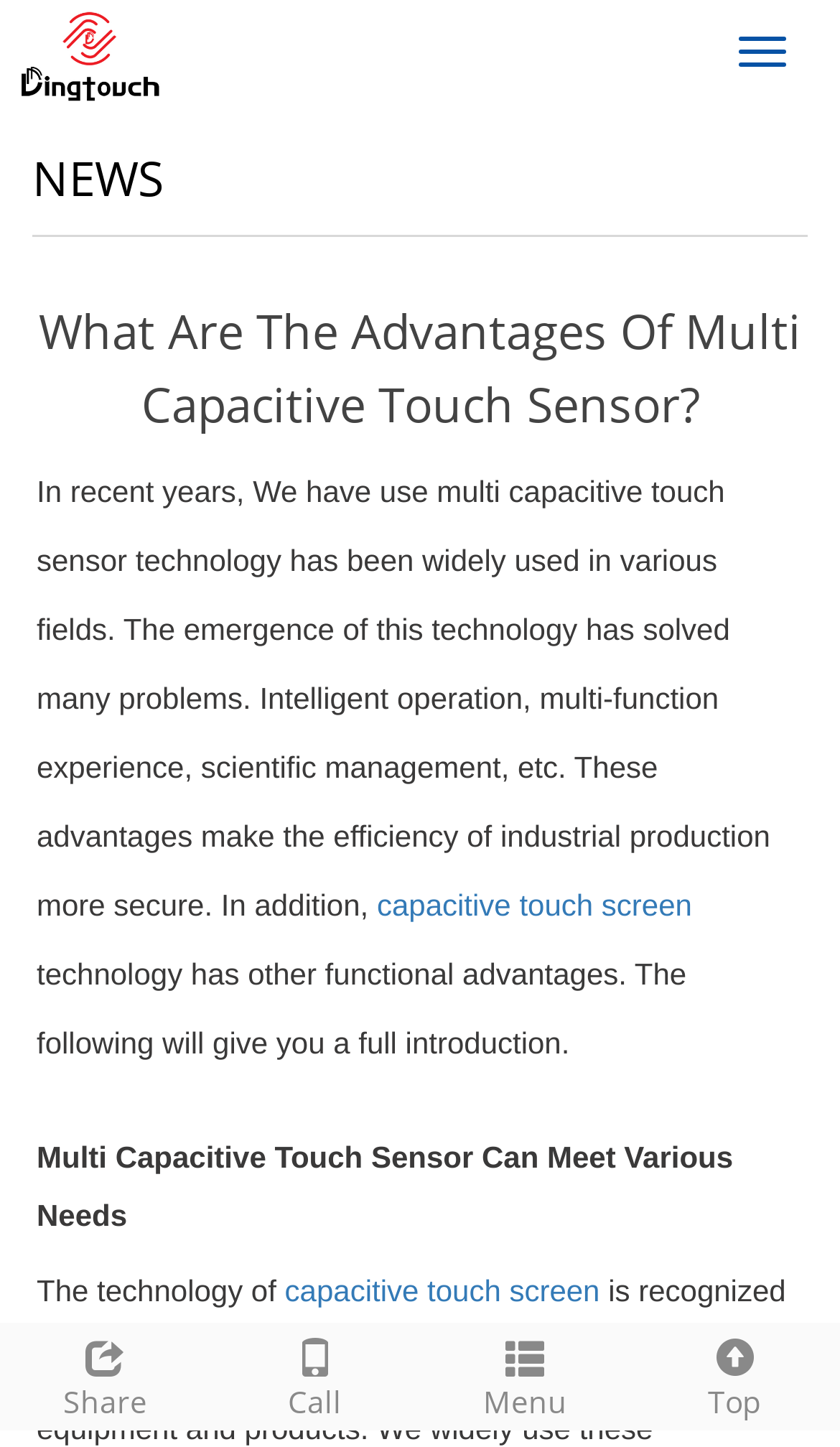Provide a brief response to the question below using one word or phrase:
What is the link related to in the article?

capacitive touch screen